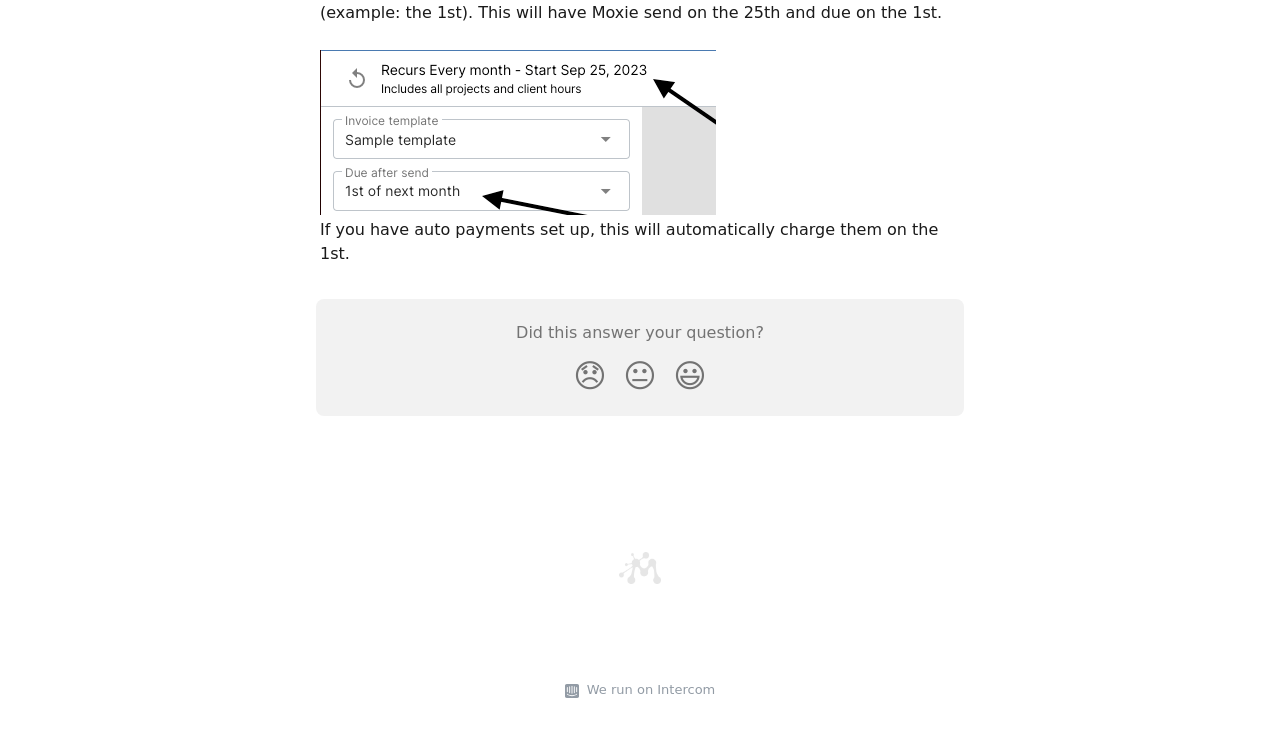Given the element description 😃, predict the bounding box coordinates for the UI element in the webpage screenshot. The format should be (top-left x, top-left y, bottom-right x, bottom-right y), and the values should be between 0 and 1.

[0.52, 0.467, 0.559, 0.54]